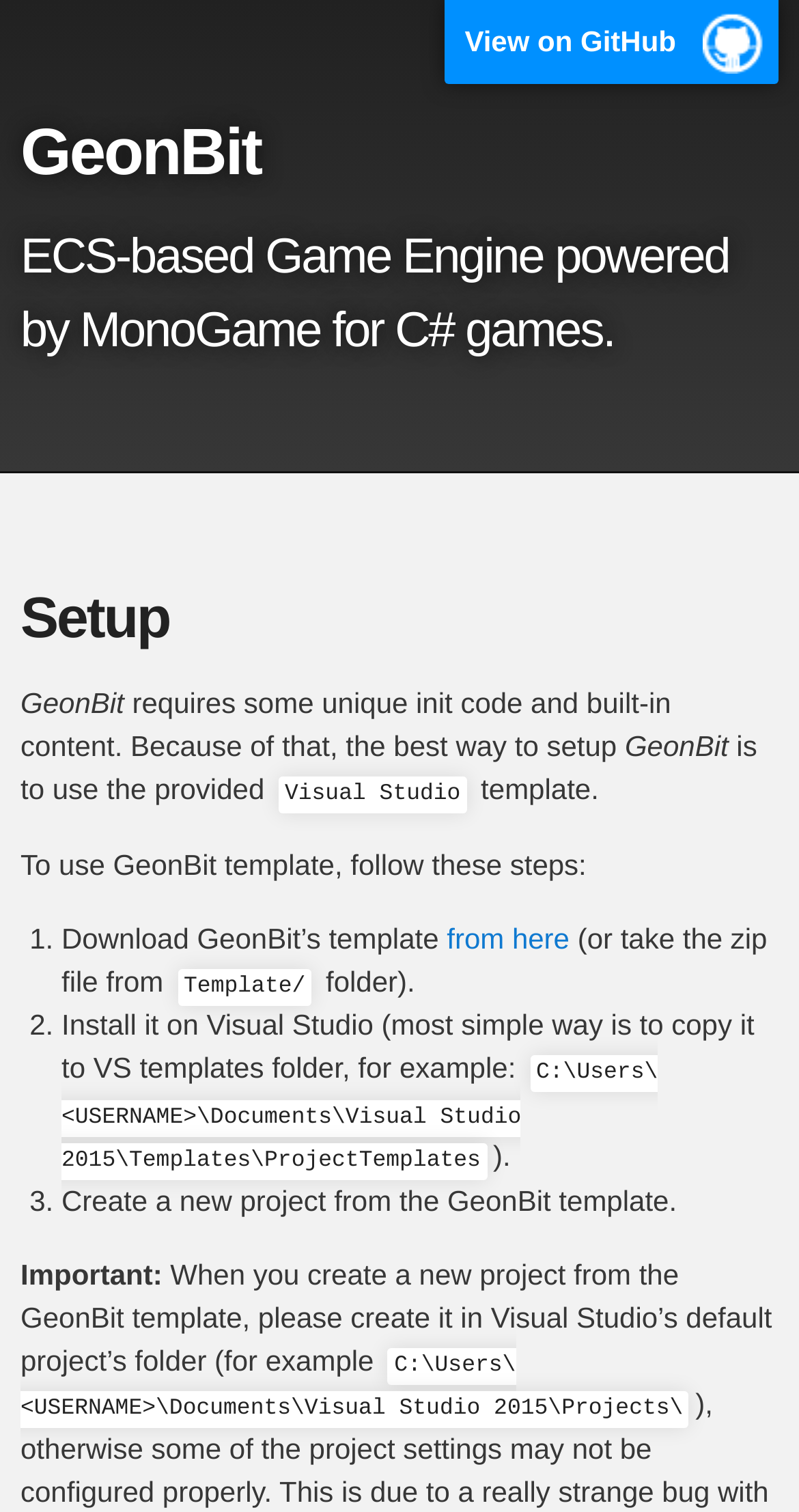What is the format of the GeonBit template?
Refer to the image and answer the question using a single word or phrase.

Zip file